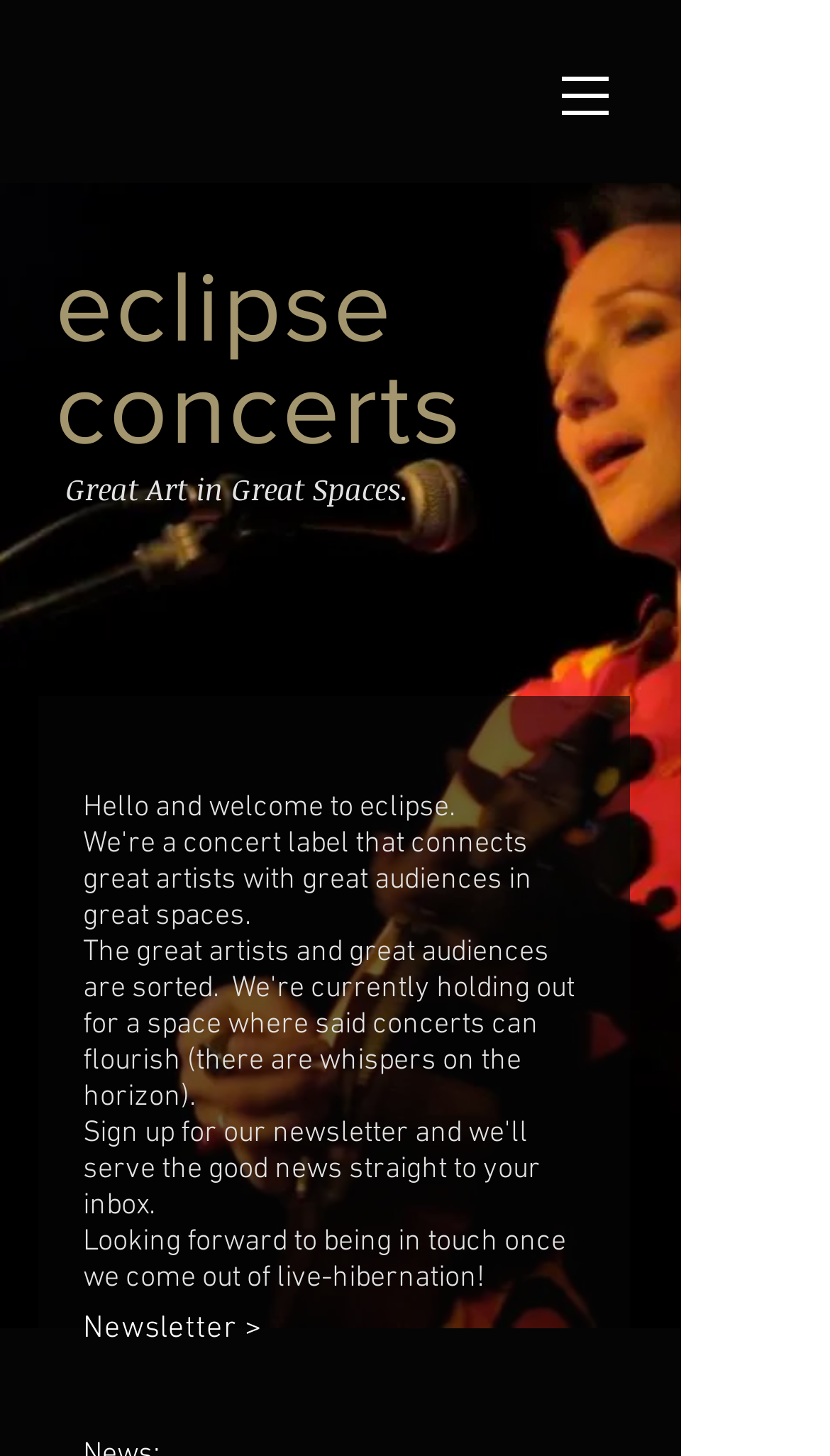Provide the bounding box coordinates for the UI element described in this sentence: "eclipse concerts". The coordinates should be four float values between 0 and 1, i.e., [left, top, right, bottom].

[0.067, 0.171, 0.558, 0.318]